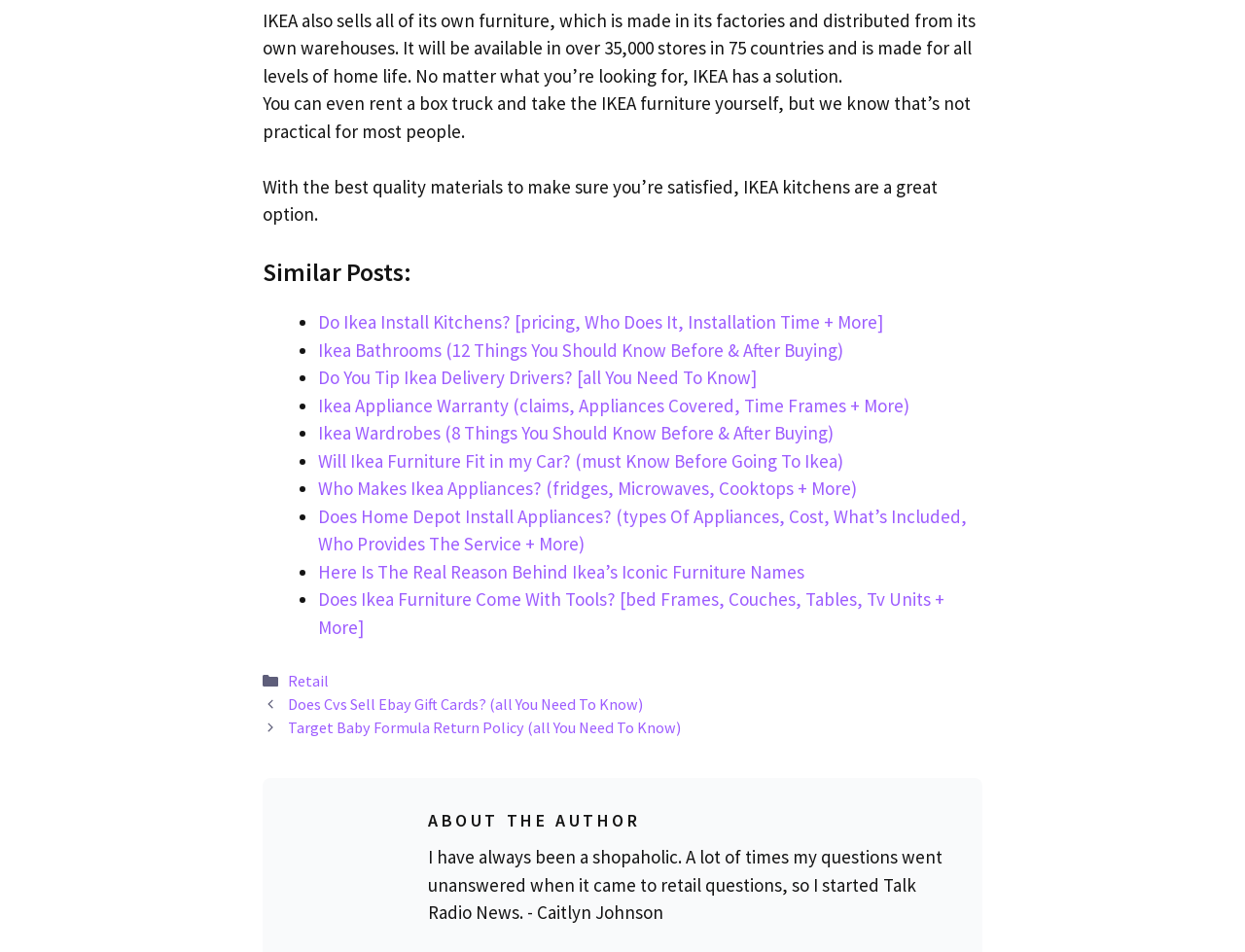Determine the bounding box coordinates of the target area to click to execute the following instruction: "Click on 'Ikea Bathrooms' link."

[0.255, 0.355, 0.677, 0.38]